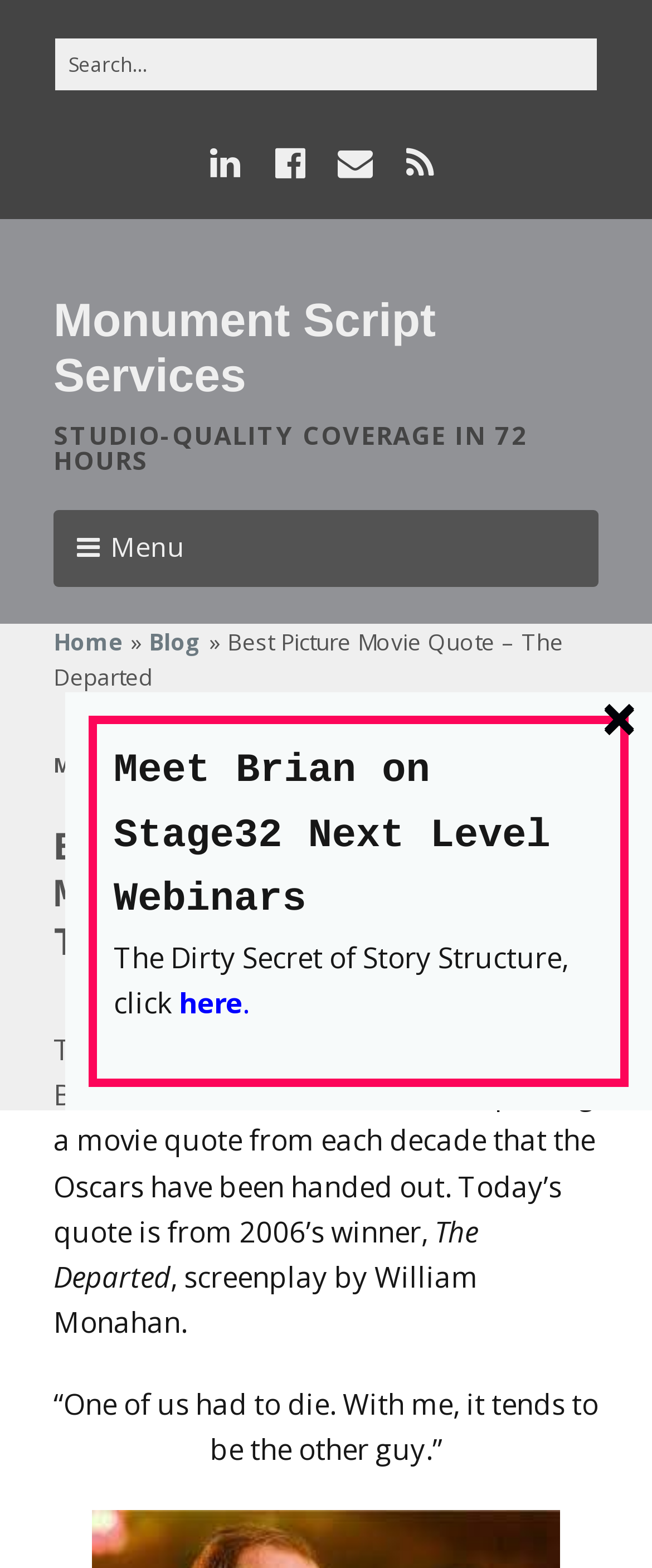Show the bounding box coordinates for the HTML element as described: "here".

[0.274, 0.627, 0.372, 0.651]